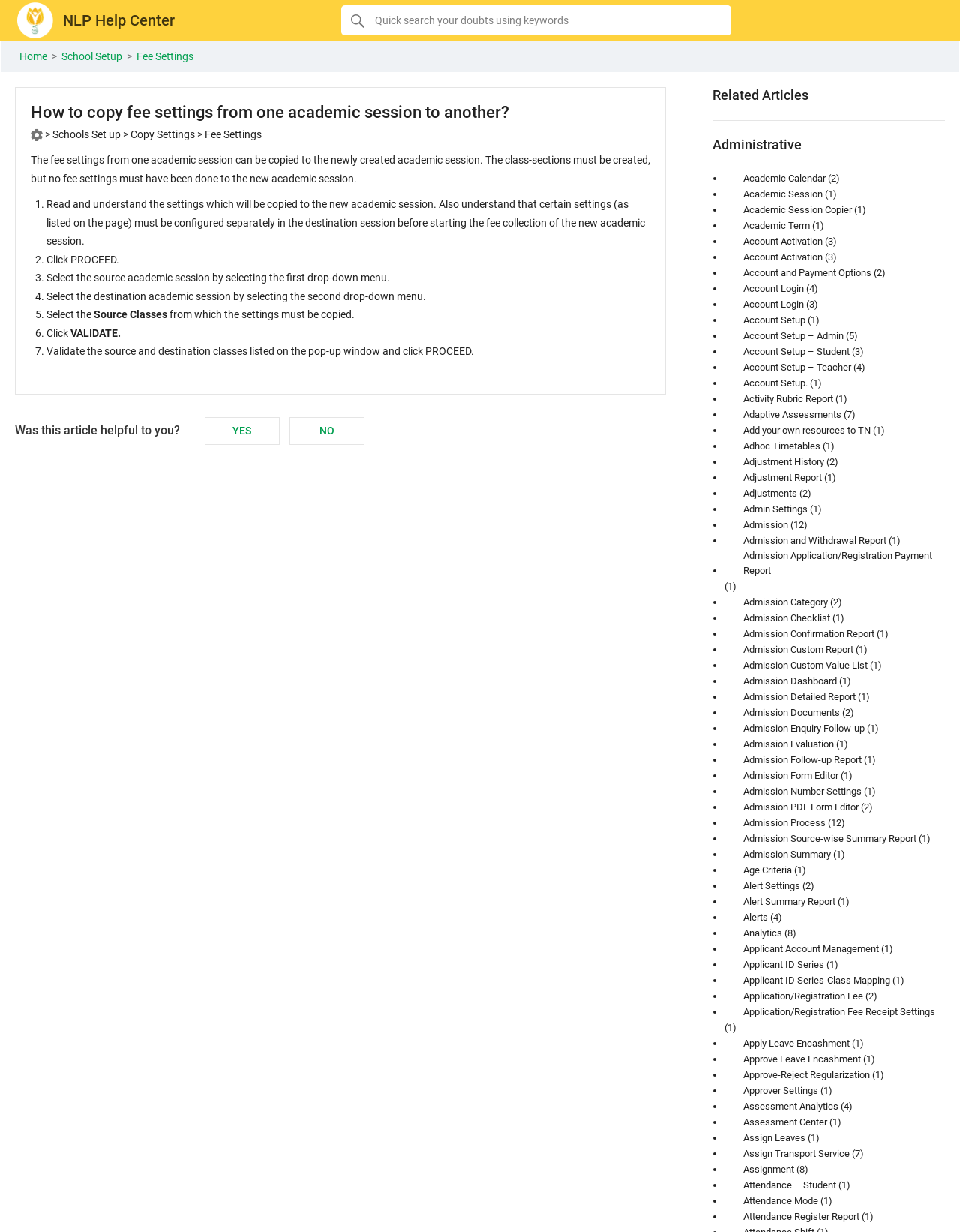Respond with a single word or phrase for the following question: 
How many related articles are listed on the webpage?

15 articles